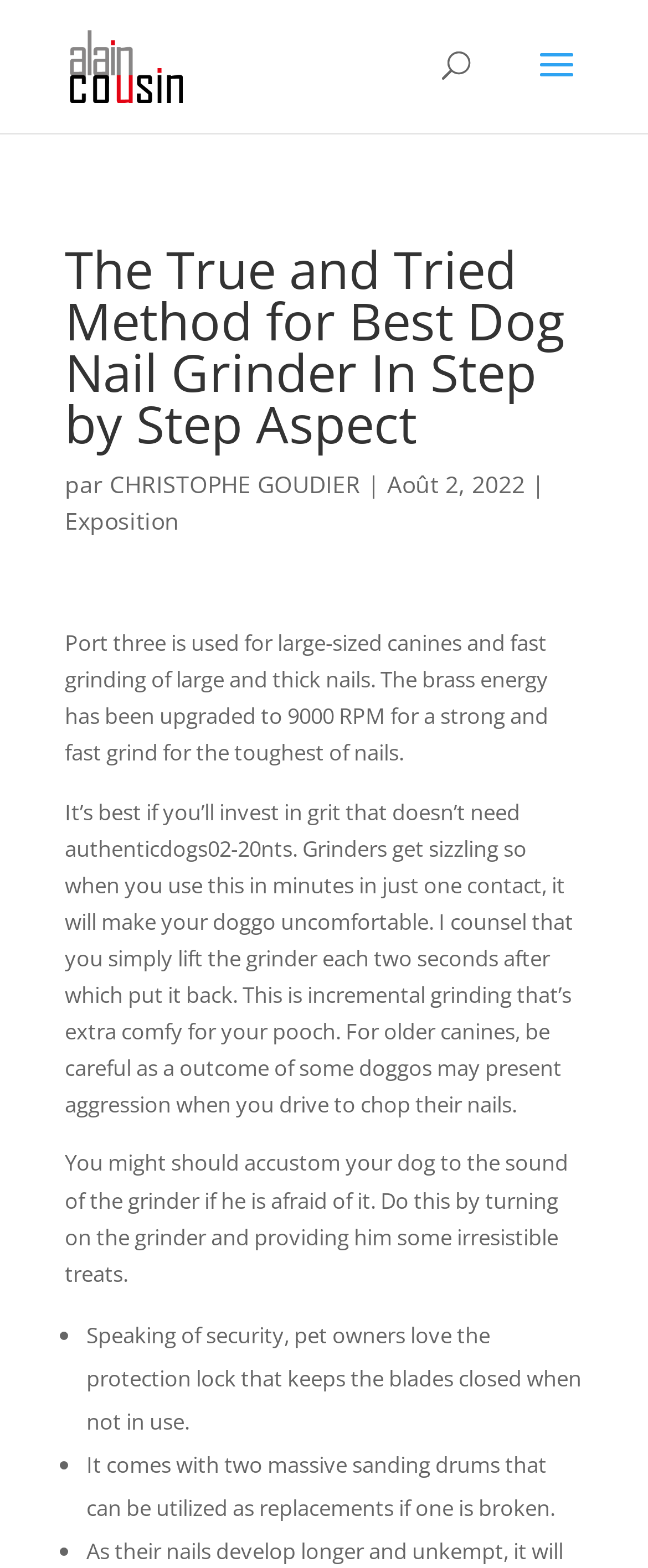What is the date of the article?
Relying on the image, give a concise answer in one word or a brief phrase.

Août 2, 2022